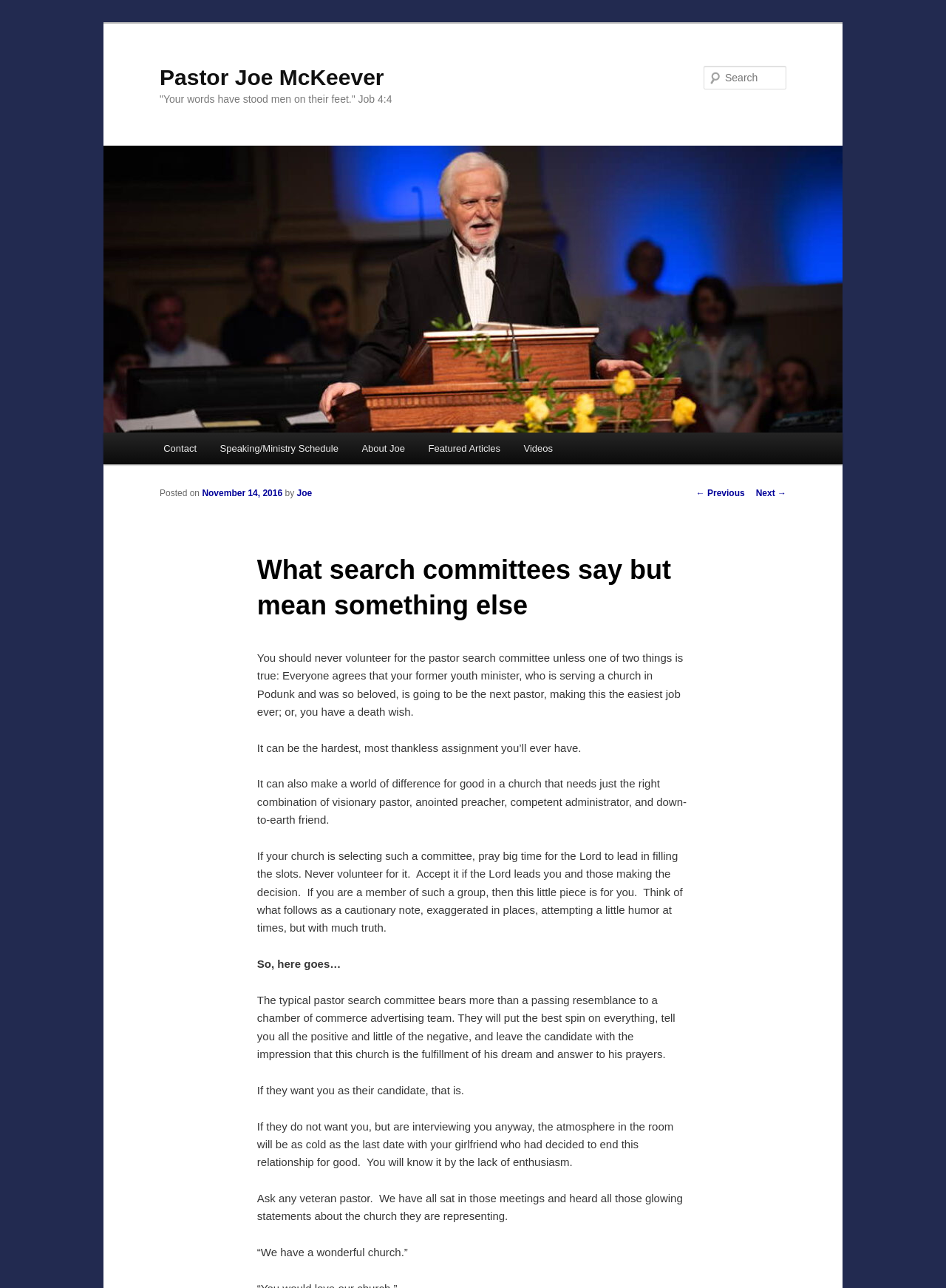Identify the bounding box coordinates for the region to click in order to carry out this instruction: "Read next post". Provide the coordinates using four float numbers between 0 and 1, formatted as [left, top, right, bottom].

[0.799, 0.379, 0.831, 0.387]